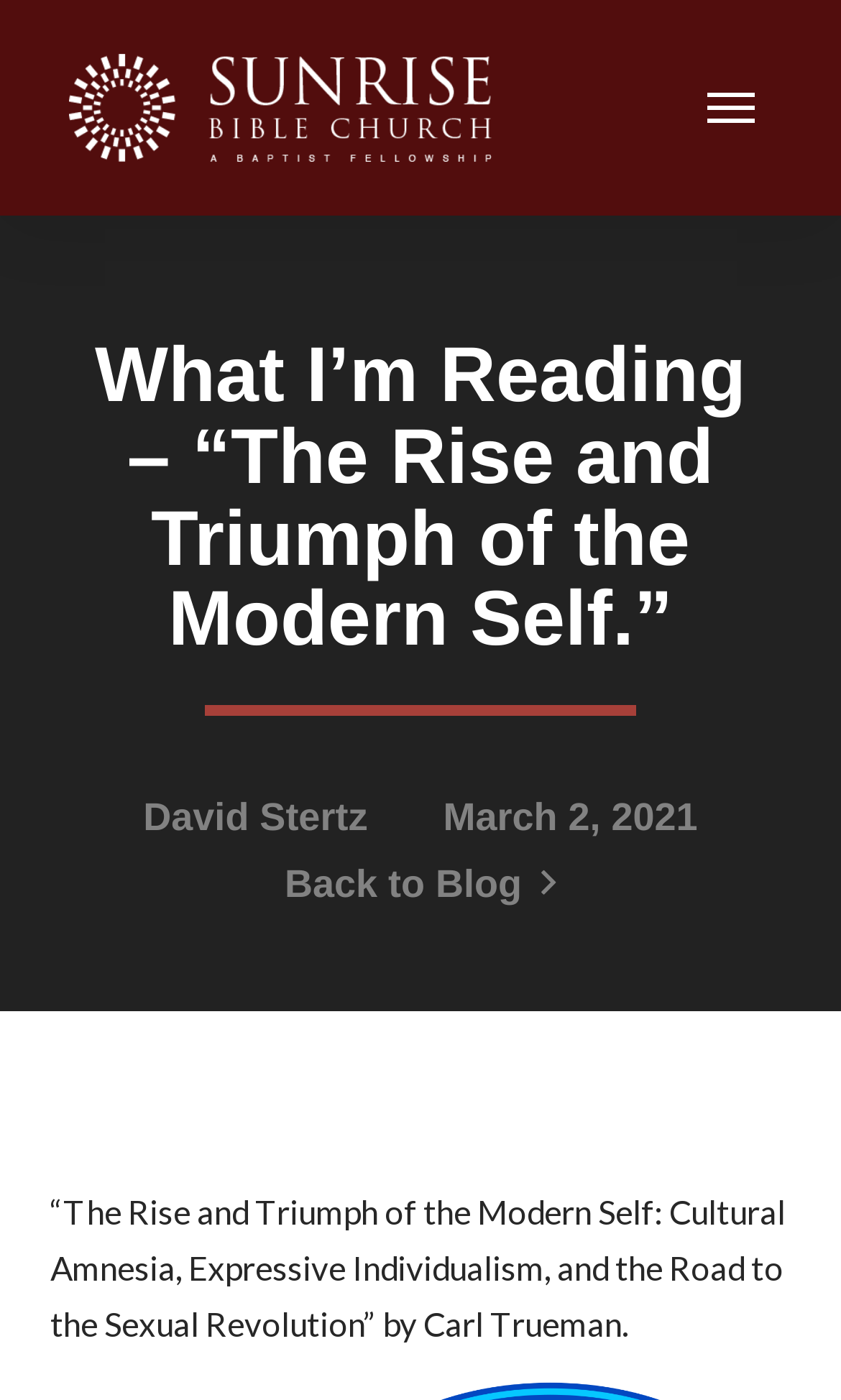Analyze the image and provide a detailed answer to the question: What is the name of the blog?

I found the answer by looking at the main heading of the webpage, which is 'What I’m Reading – “The Rise and Triumph of the Modern Self.”'. The first part of the heading is likely to be the name of the blog.